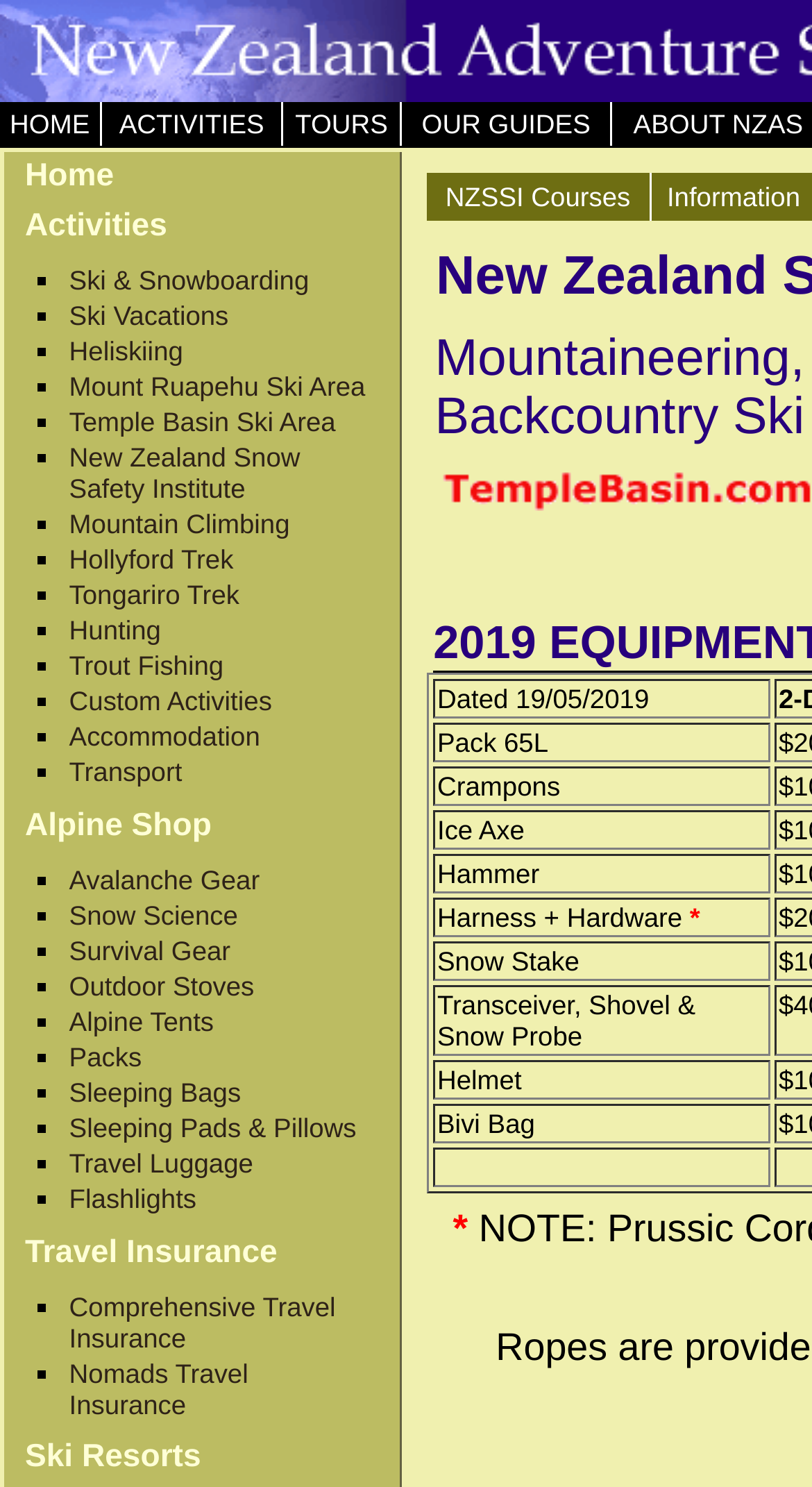How many links are there in the Activities section?
Examine the image closely and answer the question with as much detail as possible.

I counted the number of links under the 'Activities' heading, starting from 'Ski & Snowboarding' to 'Custom Activities', and found 11 links in total.